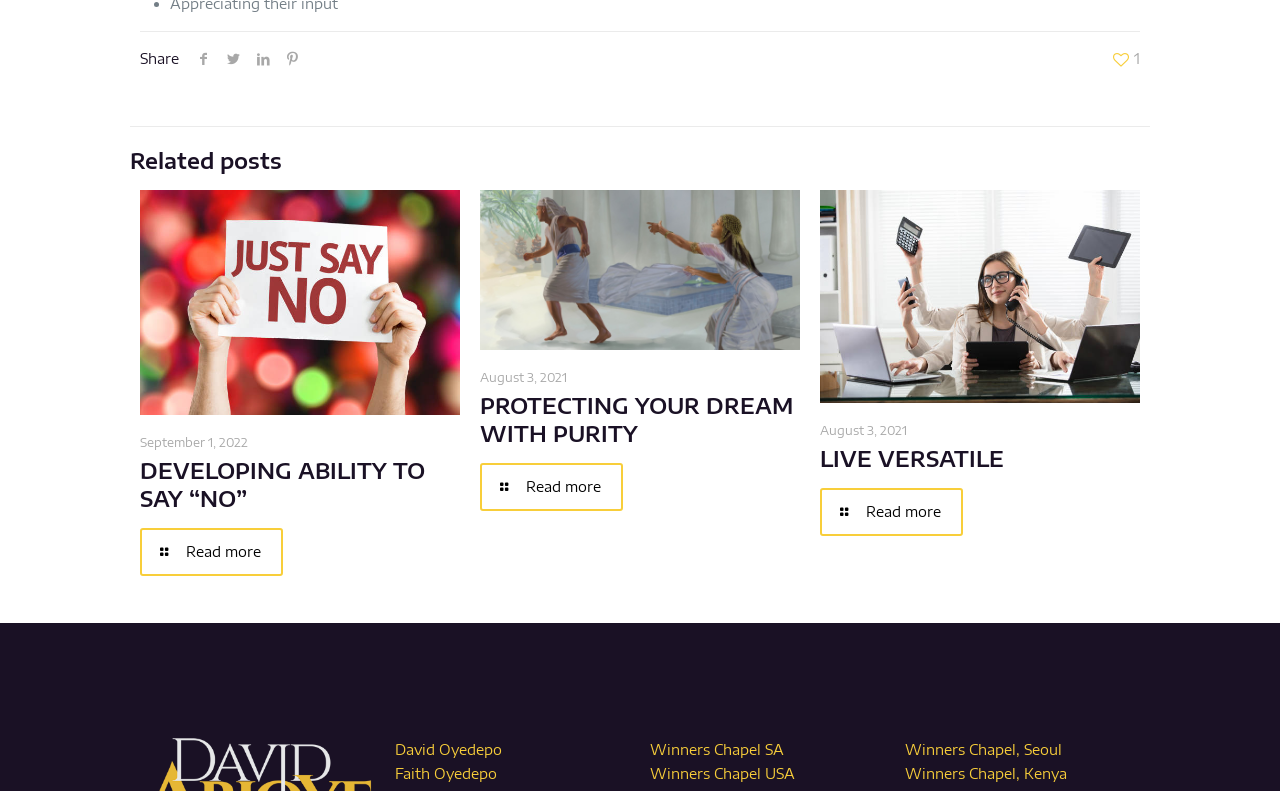Locate the bounding box coordinates of the clickable region to complete the following instruction: "Share."

[0.11, 0.063, 0.14, 0.085]